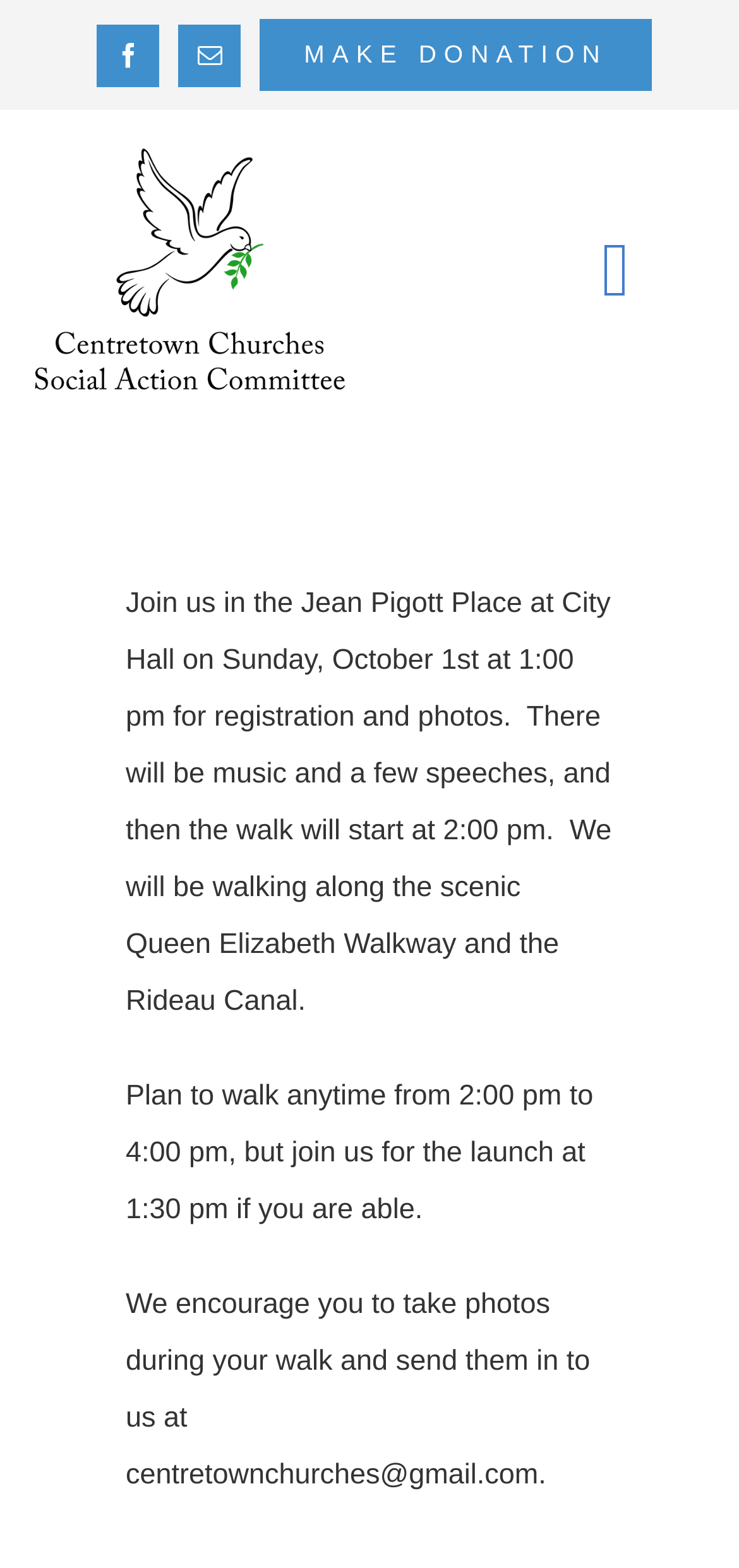Please locate the bounding box coordinates for the element that should be clicked to achieve the following instruction: "Open the WALKATHON submenu". Ensure the coordinates are given as four float numbers between 0 and 1, i.e., [left, top, right, bottom].

[0.846, 0.332, 1.0, 0.41]